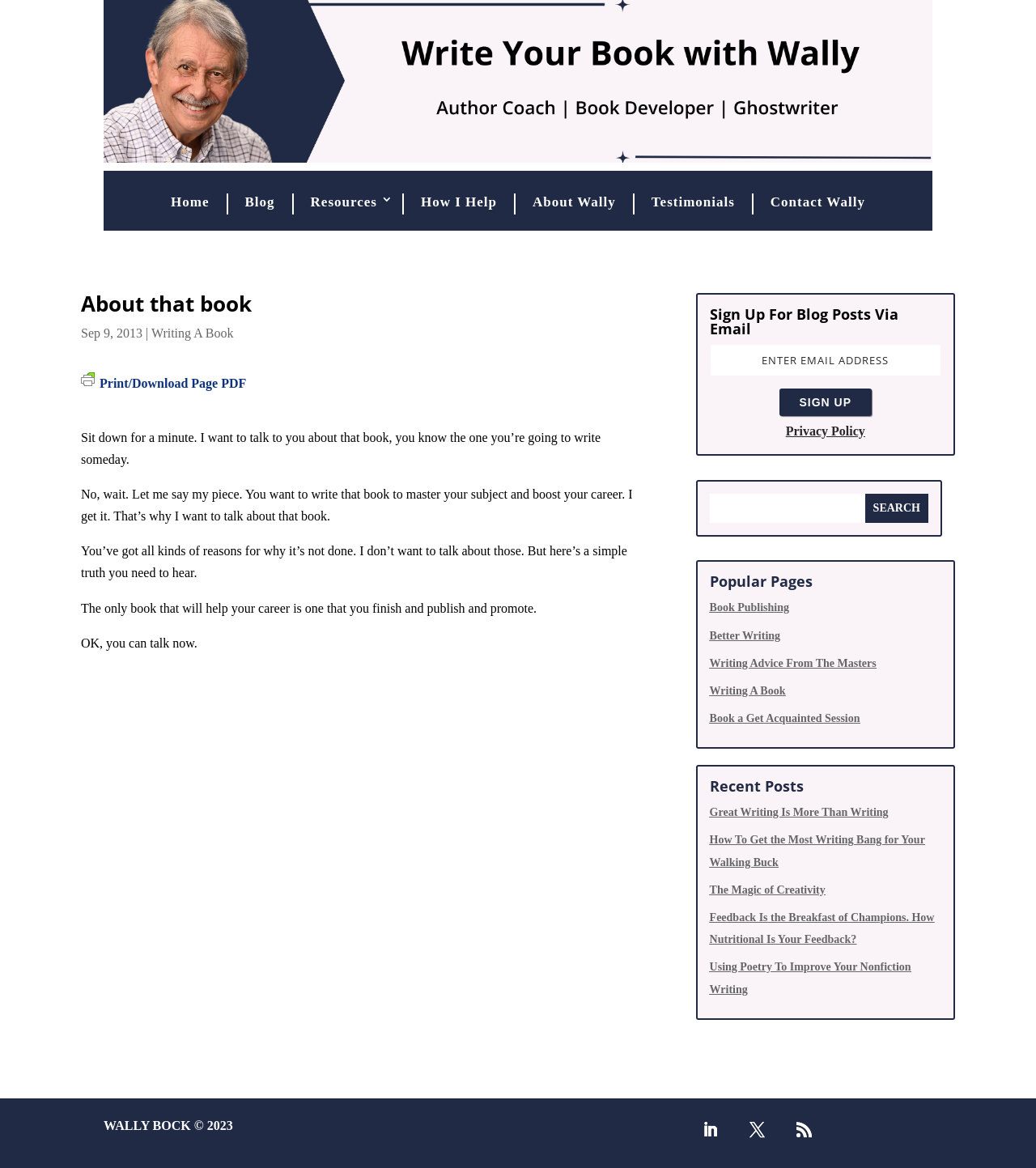Summarize the webpage with intricate details.

This webpage is about writing a book and is titled "About that book - Write Your Book with Wally". At the top, there are seven navigation links: "Home", "Blog", "Resources 3", "How I Help", "About Wally", "Testimonials", and "Contact Wally". Below these links, there is a heading "About that book" followed by a date "Sep 9, 2013" and a link "Writing A Book". 

To the right of the date, there is a link "Print Friendly, PDF & Email Print/Download Page PDF" with an accompanying image. Below this, there is a block of text that starts with "Sit down for a minute. I want to talk to you about that book, you know the one you’re going to write someday." and continues for several paragraphs. 

On the right side of the page, there is a section to sign up for blog posts via email, with a heading, a text box, and a "Sign Up" button. Below this, there is a search box with a "Search" button. 

Further down, there are three sections: "Popular Pages", "Recent Posts", and a footer section. The "Popular Pages" section contains five links: "Book Publishing", "Better Writing", "Writing Advice From The Masters", "Writing A Book", and "Book a Get Acquainted Session". The "Recent Posts" section contains five links to recent blog posts. 

In the footer section, there is a copyright notice "WALLY BOCK © 2023" and three social media links.